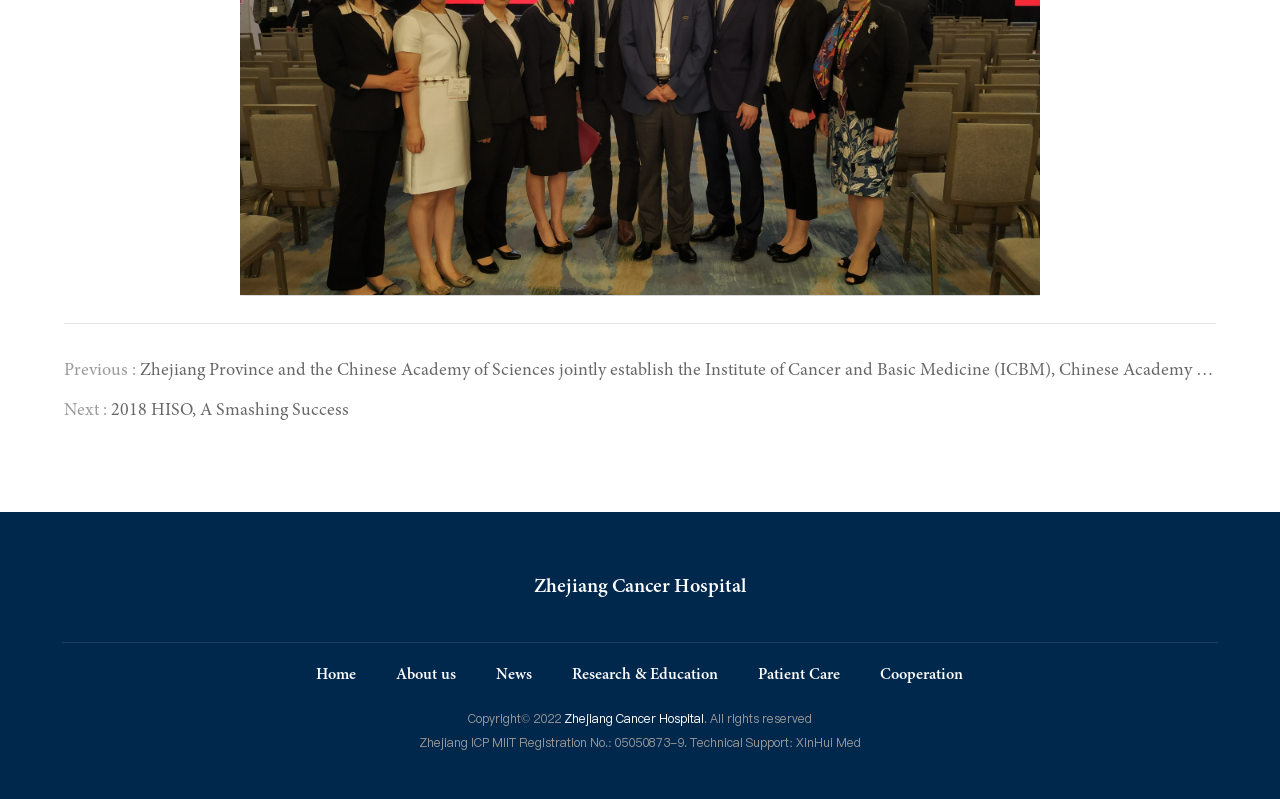Locate the bounding box coordinates of the UI element described by: "Simon Currin". Provide the coordinates as four float numbers between 0 and 1, formatted as [left, top, right, bottom].

None